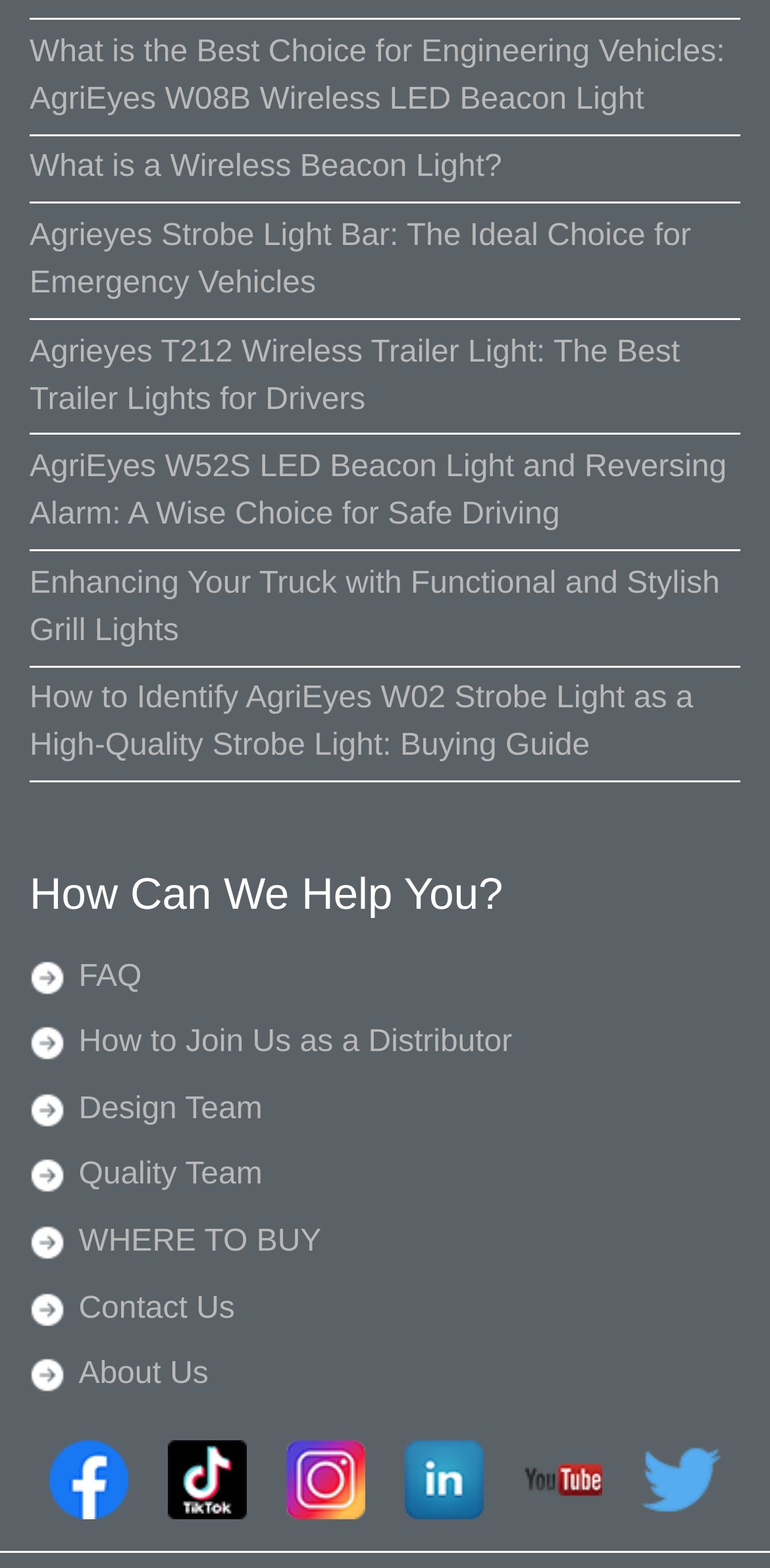Locate the bounding box coordinates of the element you need to click to accomplish the task described by this instruction: "Contact AgriEyes".

[0.102, 0.793, 0.305, 0.845]